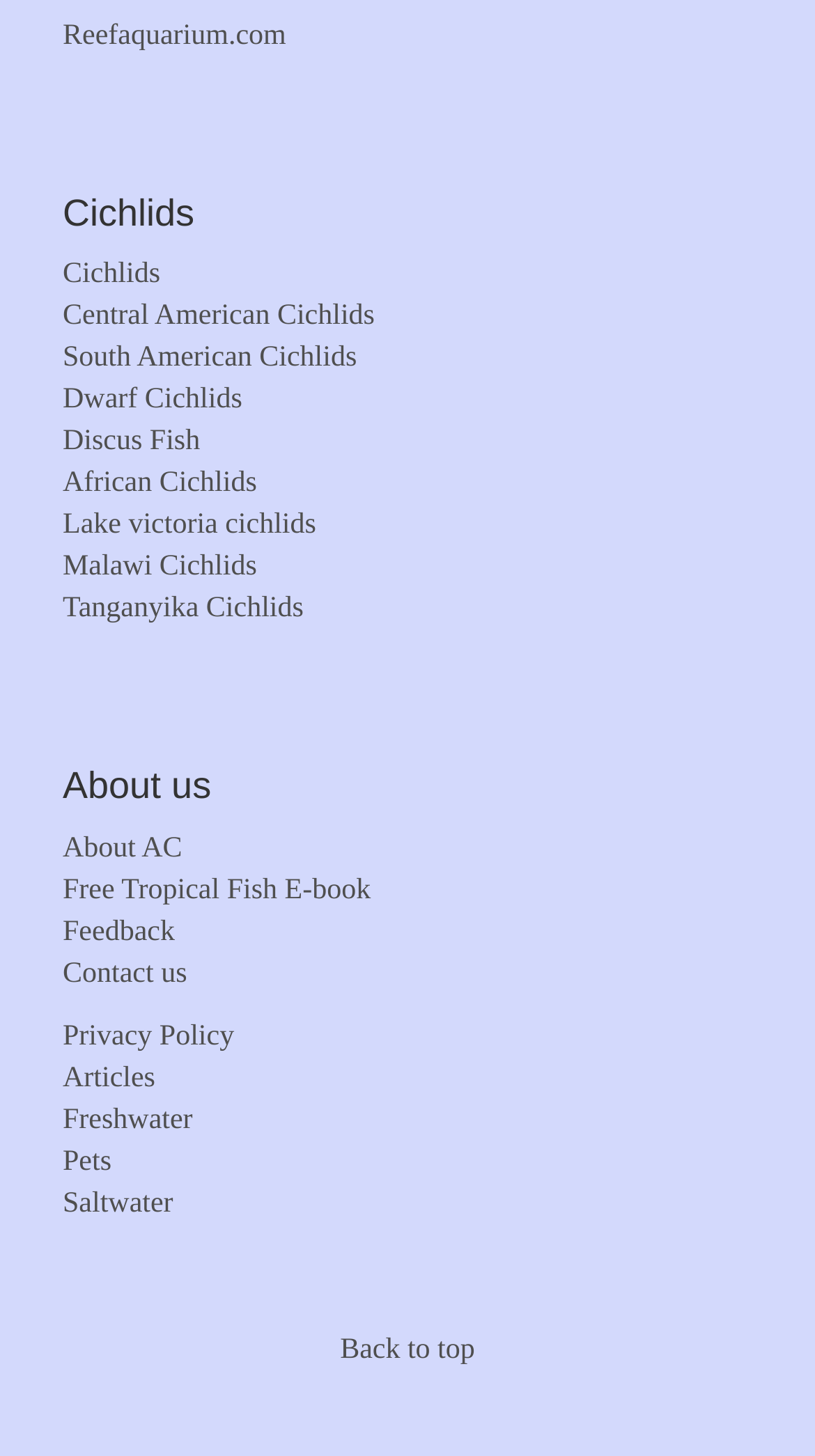Give the bounding box coordinates for this UI element: "Pets". The coordinates should be four float numbers between 0 and 1, arranged as [left, top, right, bottom].

[0.077, 0.788, 0.137, 0.809]